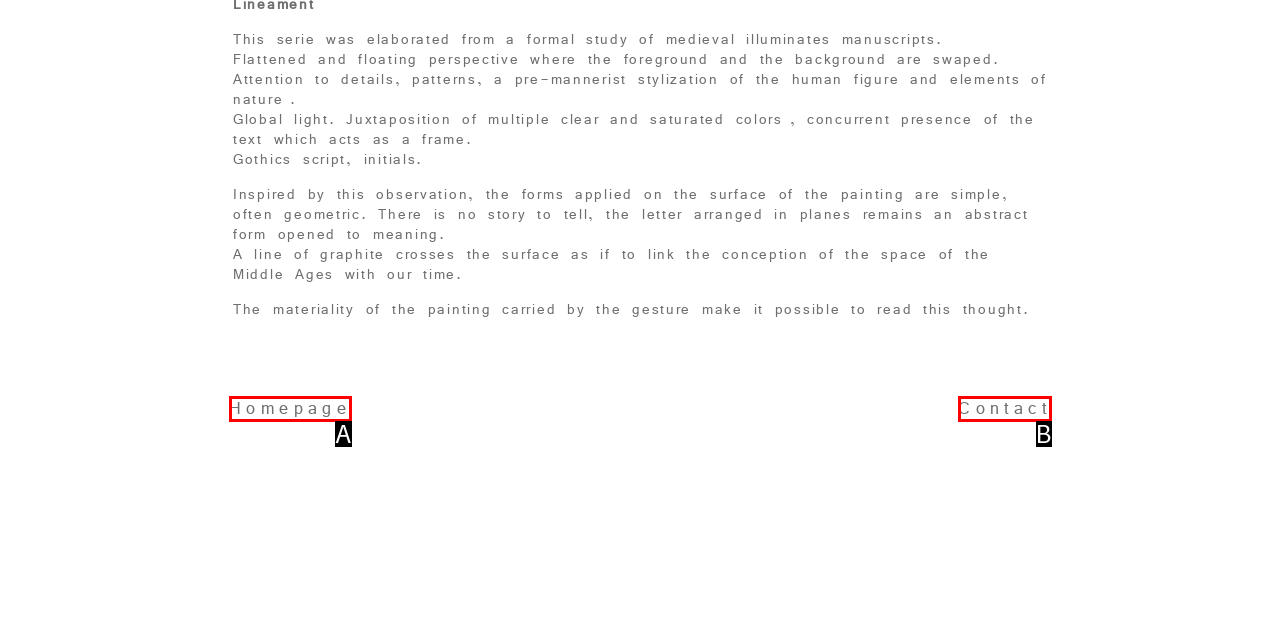Select the option that matches the description: Homepage. Answer with the letter of the correct option directly.

A